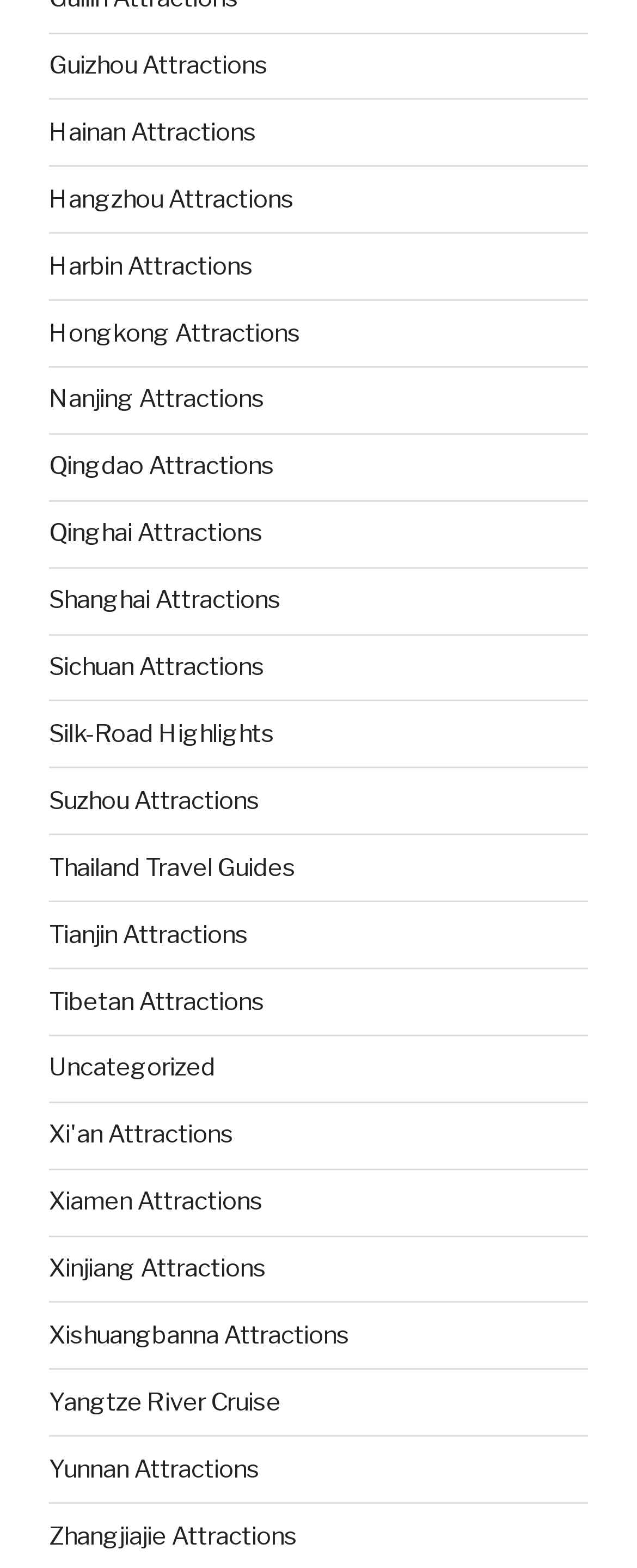From the given element description: "Uncategorized", find the bounding box for the UI element. Provide the coordinates as four float numbers between 0 and 1, in the order [left, top, right, bottom].

[0.077, 0.672, 0.338, 0.69]